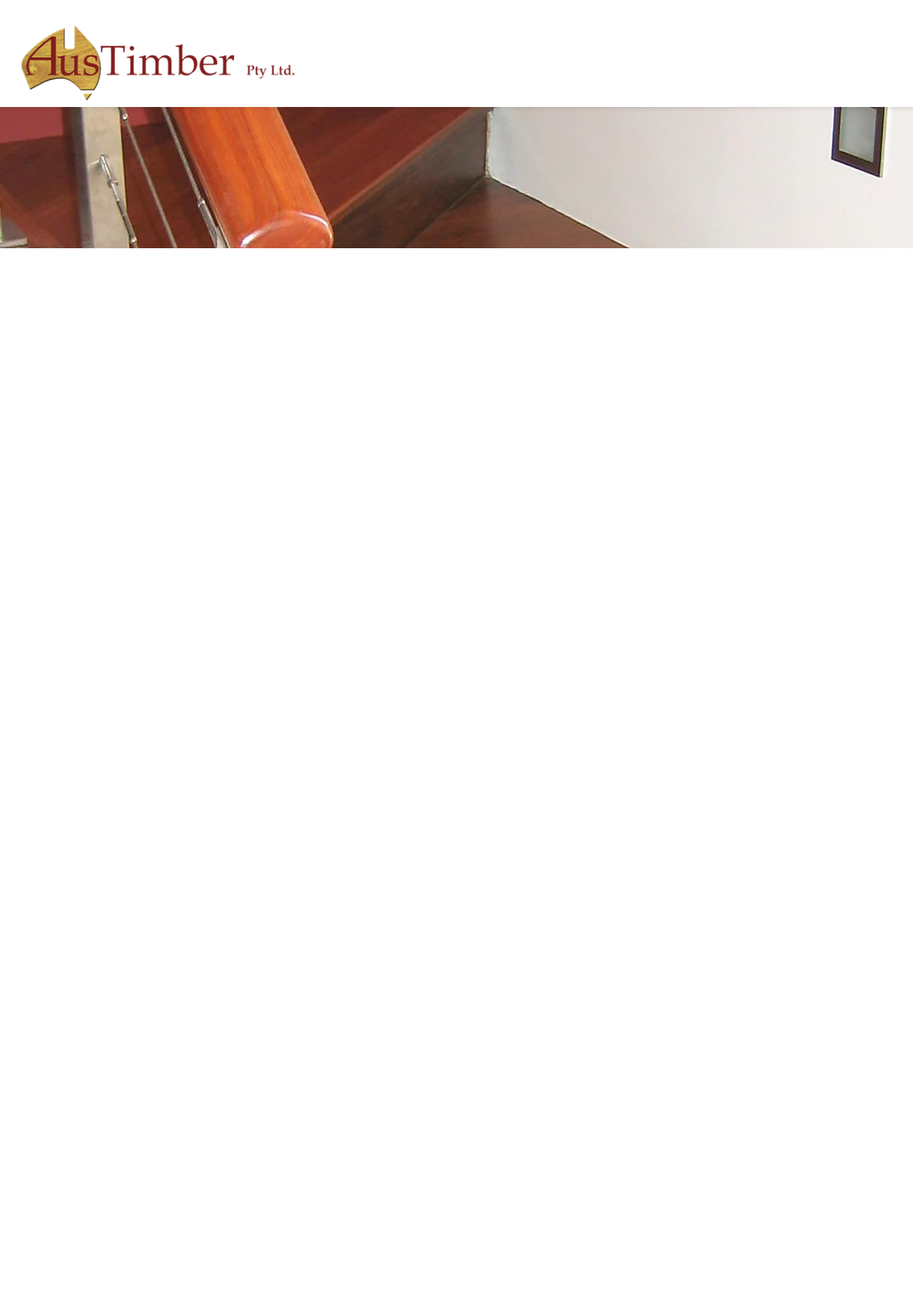Please locate the bounding box coordinates for the element that should be clicked to achieve the following instruction: "Learn more about Timber Stairs, Handrails And Balustrade". Ensure the coordinates are given as four float numbers between 0 and 1, i.e., [left, top, right, bottom].

[0.1, 0.123, 0.9, 0.161]